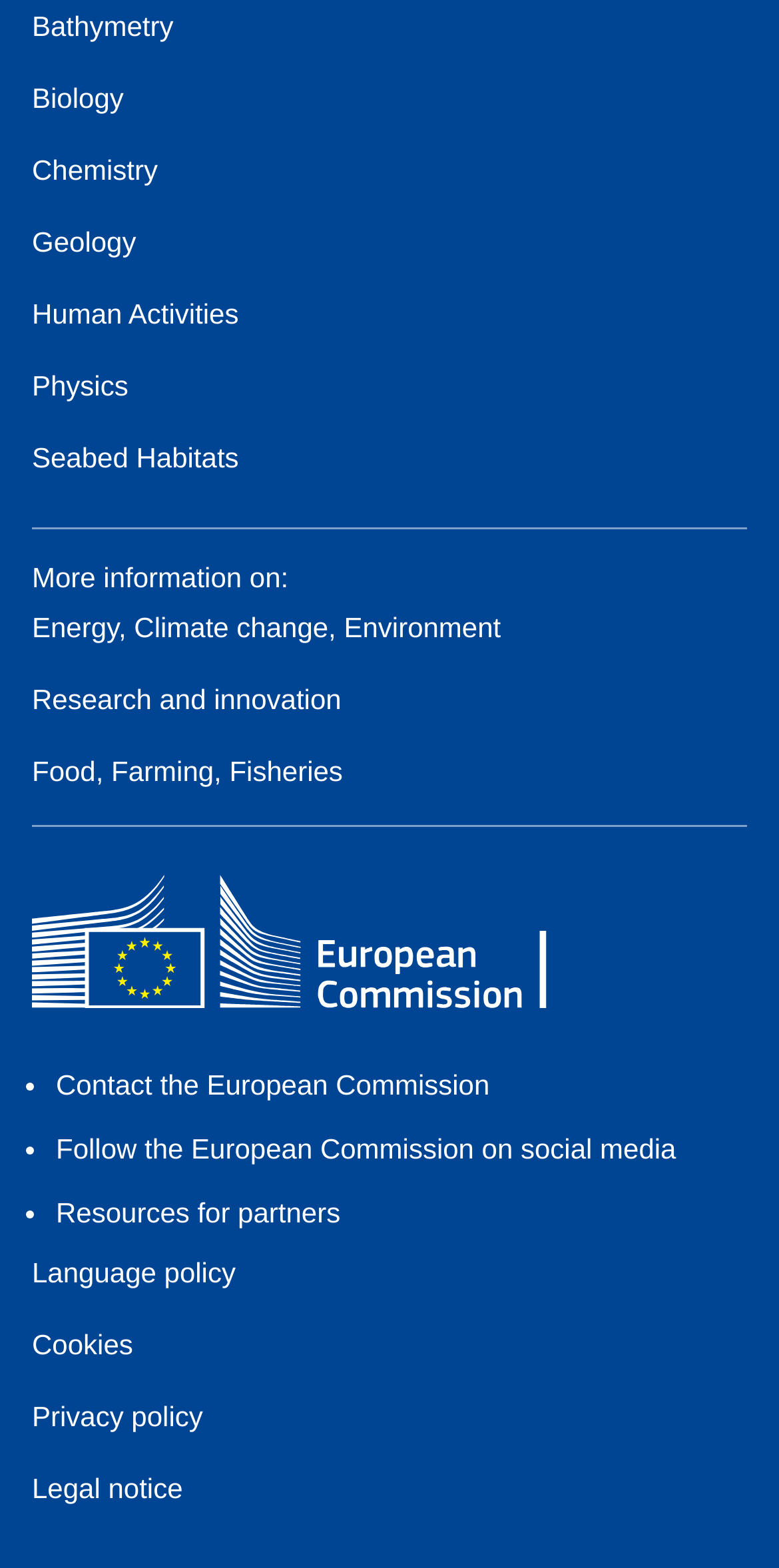Predict the bounding box coordinates for the UI element described as: "Human Activities". The coordinates should be four float numbers between 0 and 1, presented as [left, top, right, bottom].

[0.041, 0.187, 0.306, 0.207]